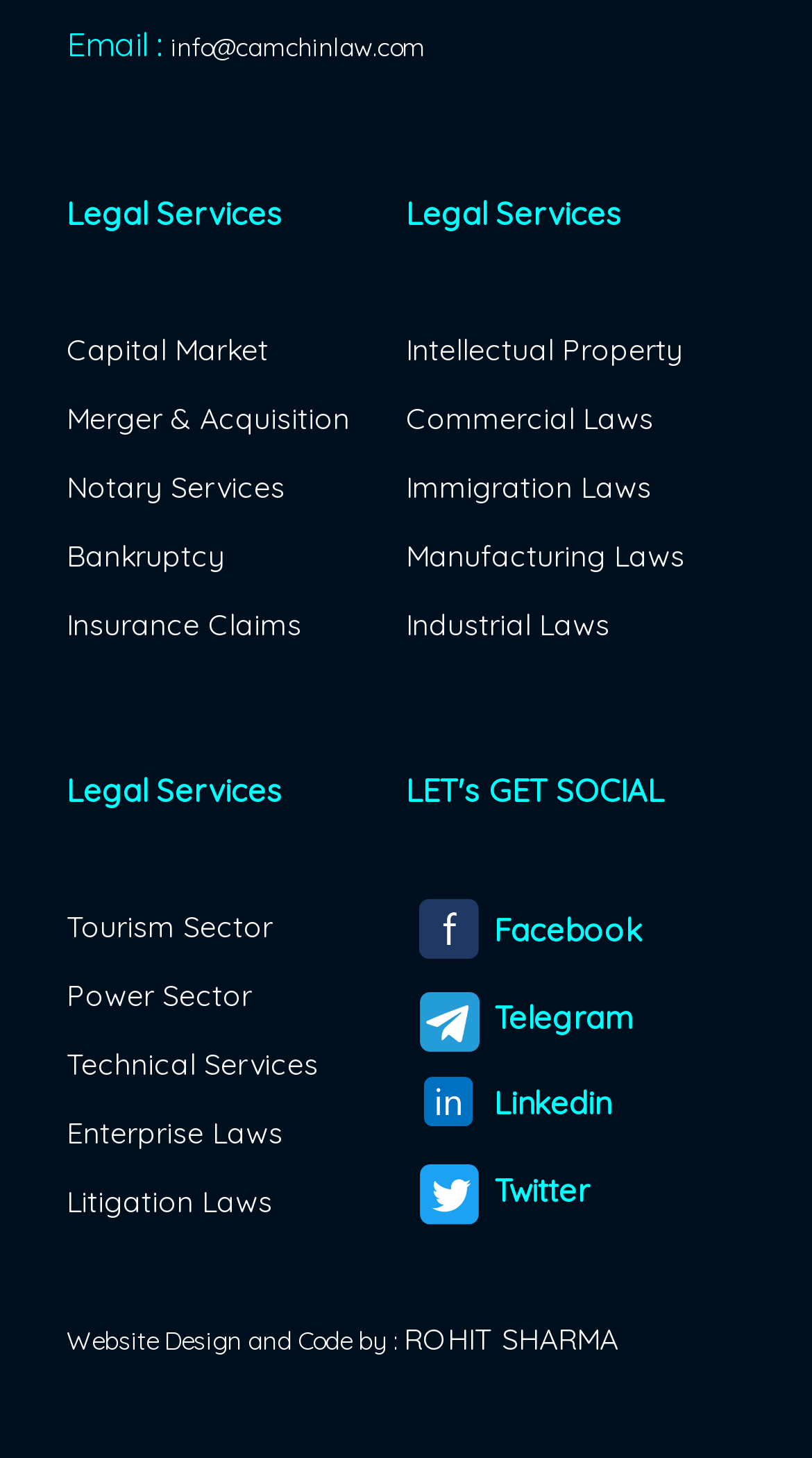What are the two categories of legal services offered?
Provide a detailed and extensive answer to the question.

The webpage is divided into two sections, each with a heading 'Legal Services'. The first section lists services such as Capital Market, Merger & Acquisition, and Notary Services, while the second section lists services such as Intellectual Property, Commercial Laws, and Immigration Laws.